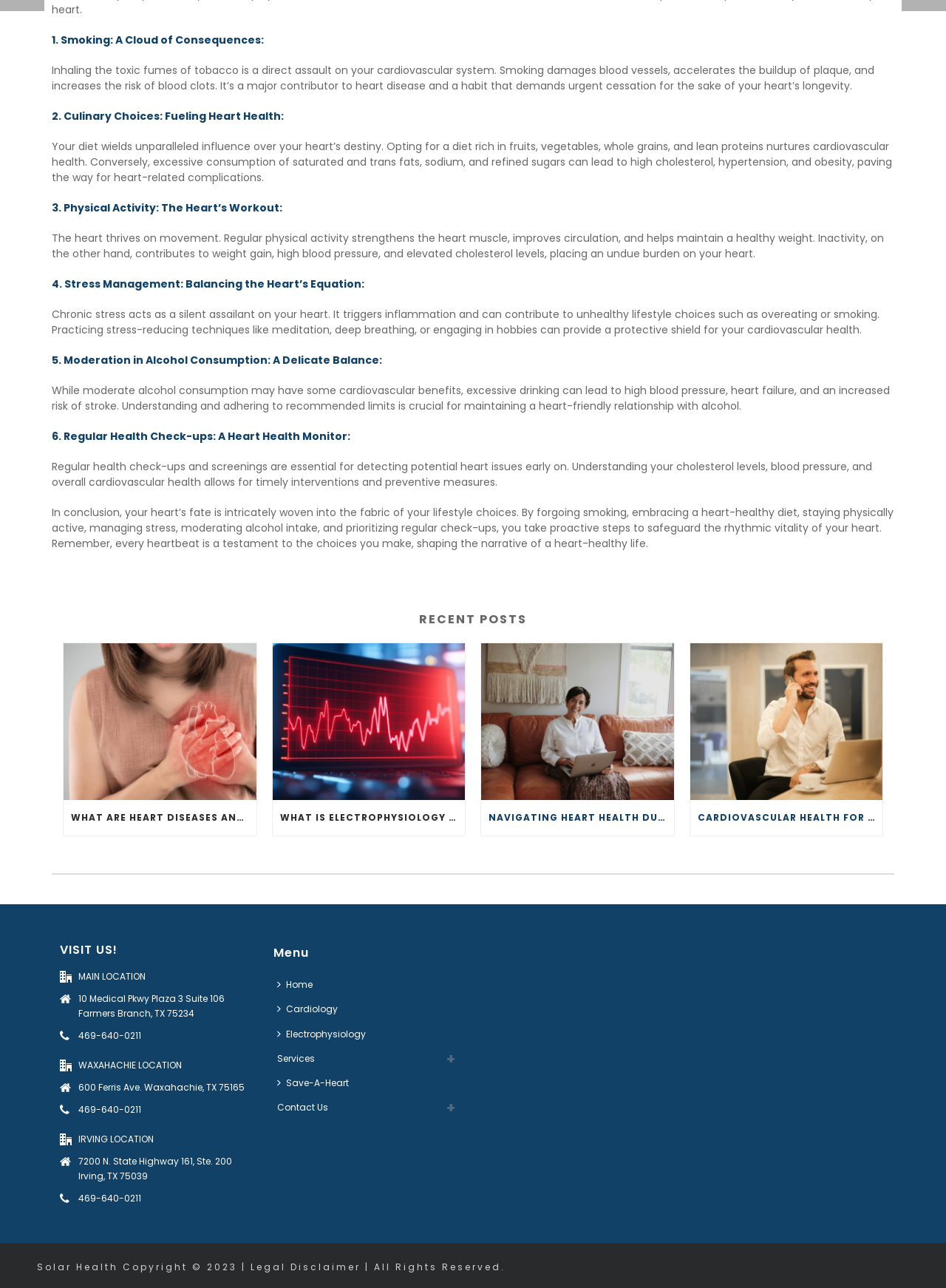Please find the bounding box coordinates (top-left x, top-left y, bottom-right x, bottom-right y) in the screenshot for the UI element described as follows: Legal Disclaimer

[0.265, 0.979, 0.381, 0.989]